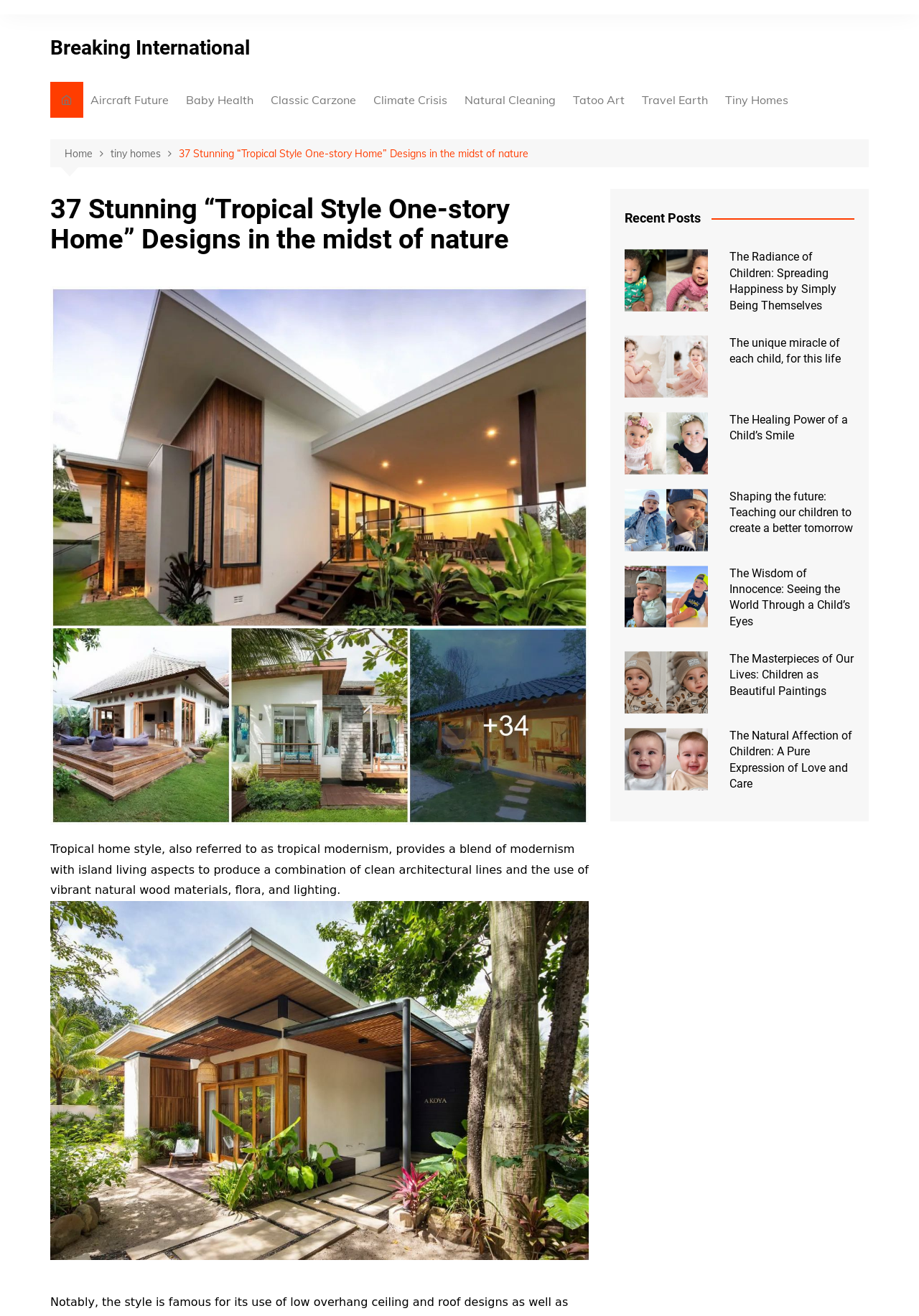Please identify the bounding box coordinates of the element's region that should be clicked to execute the following instruction: "Learn how to grow your client base". The bounding box coordinates must be four float numbers between 0 and 1, i.e., [left, top, right, bottom].

None